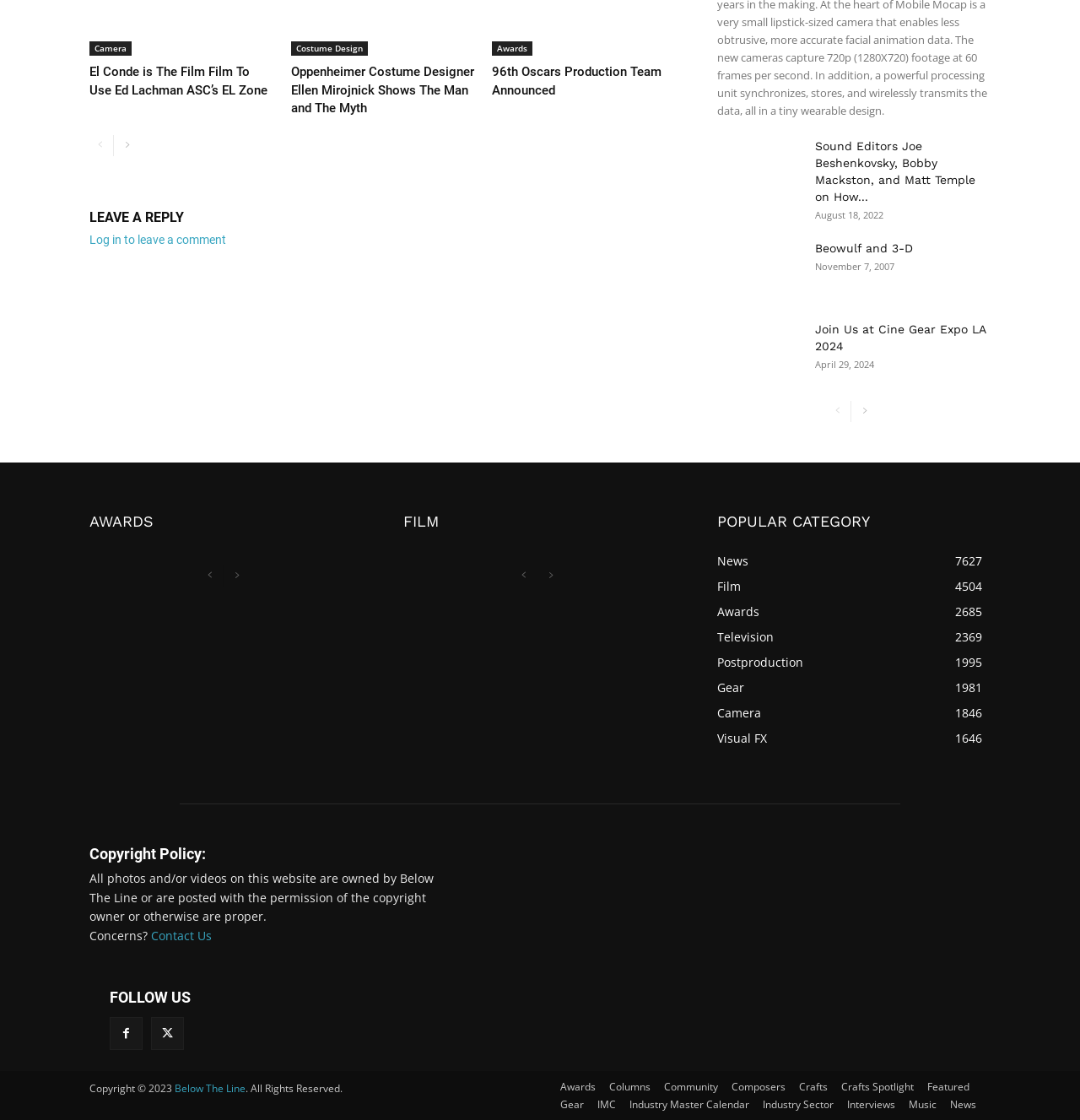Identify the coordinates of the bounding box for the element that must be clicked to accomplish the instruction: "Click on the 'Camera' link".

[0.083, 0.016, 0.122, 0.029]